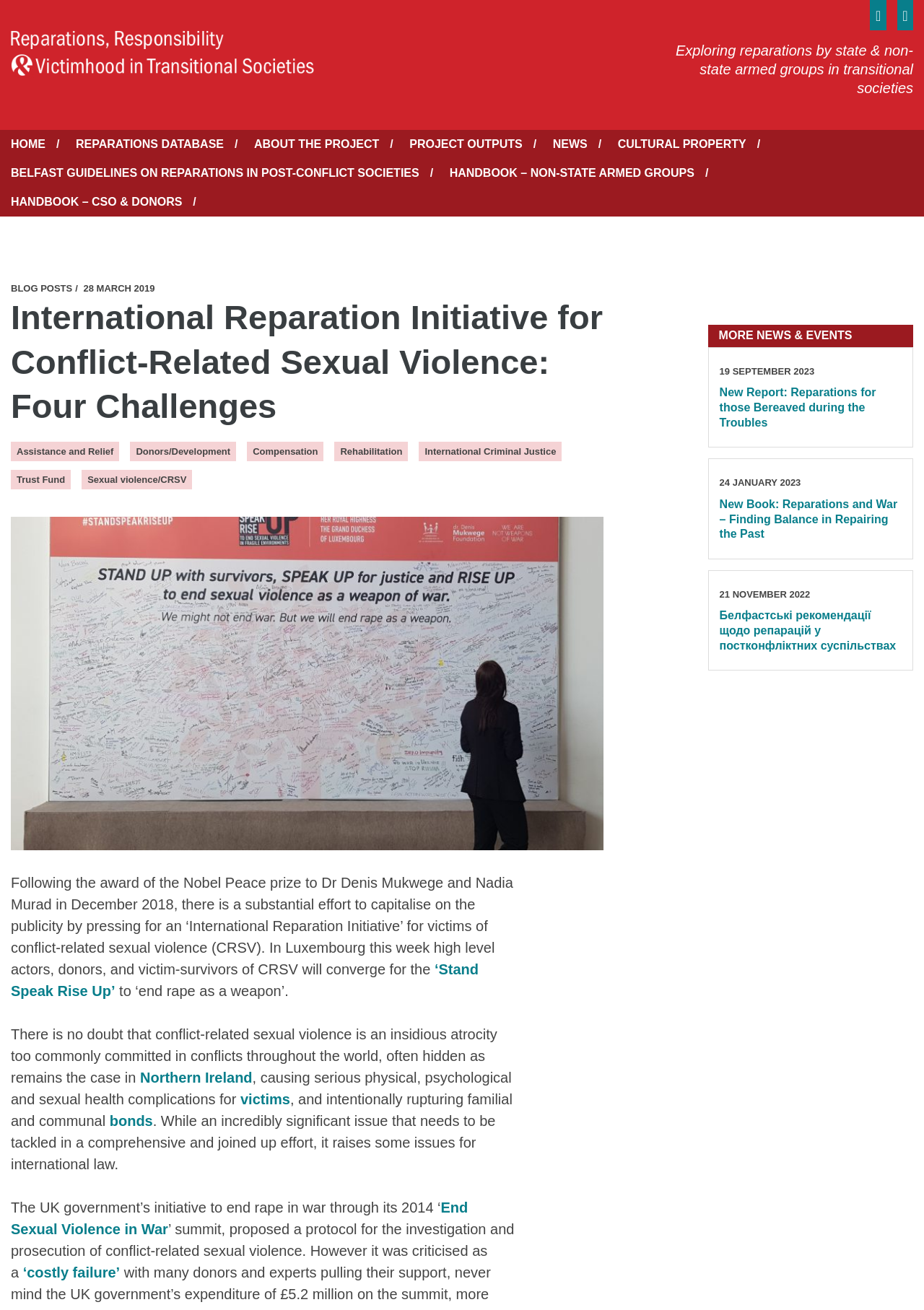Respond to the question below with a single word or phrase:
What is the purpose of the 'Stand Speak Rise Up' initiative?

To end rape as a weapon